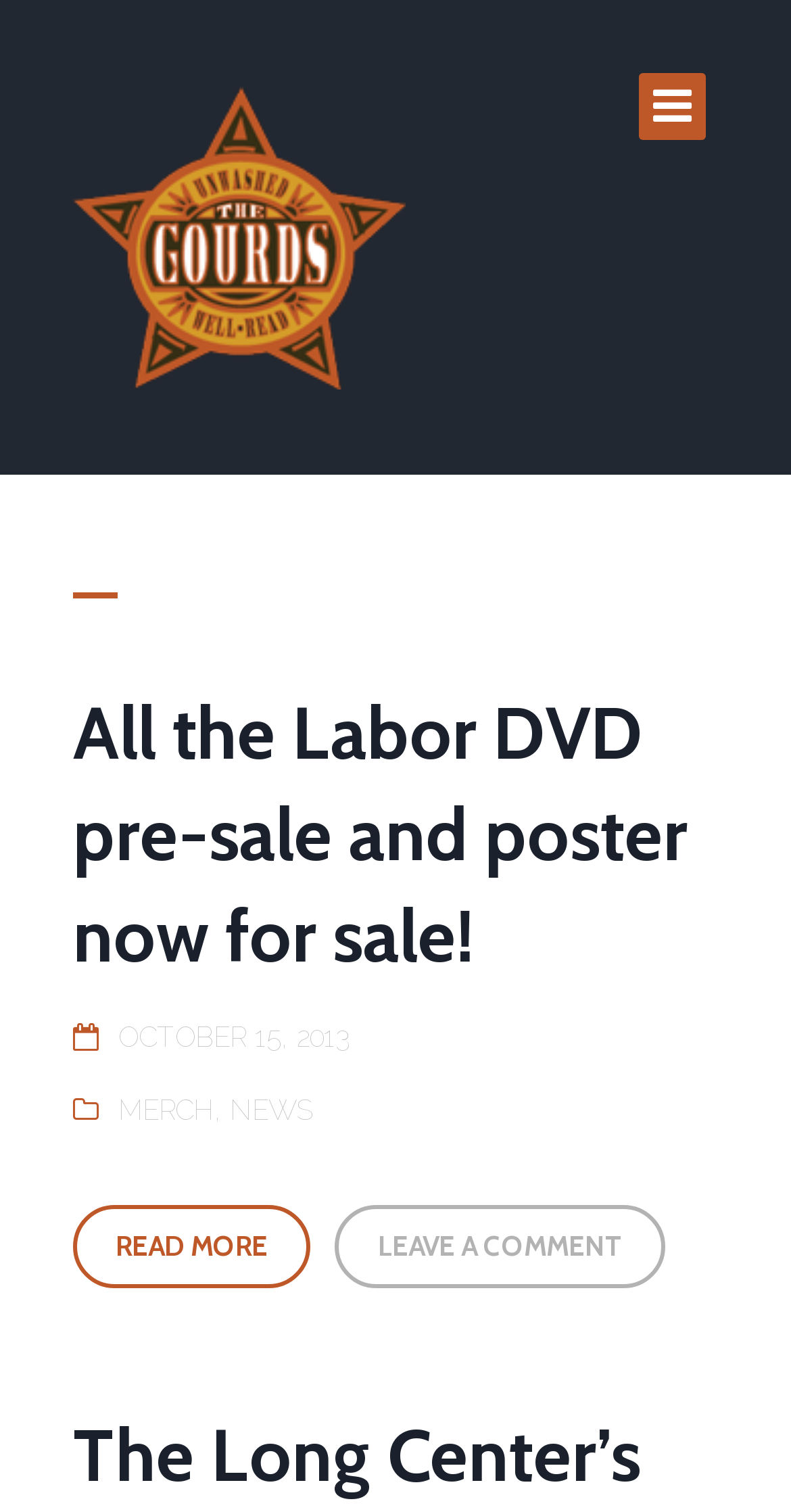How many navigation links are there in the header section?
Using the image, give a concise answer in the form of a single word or short phrase.

3